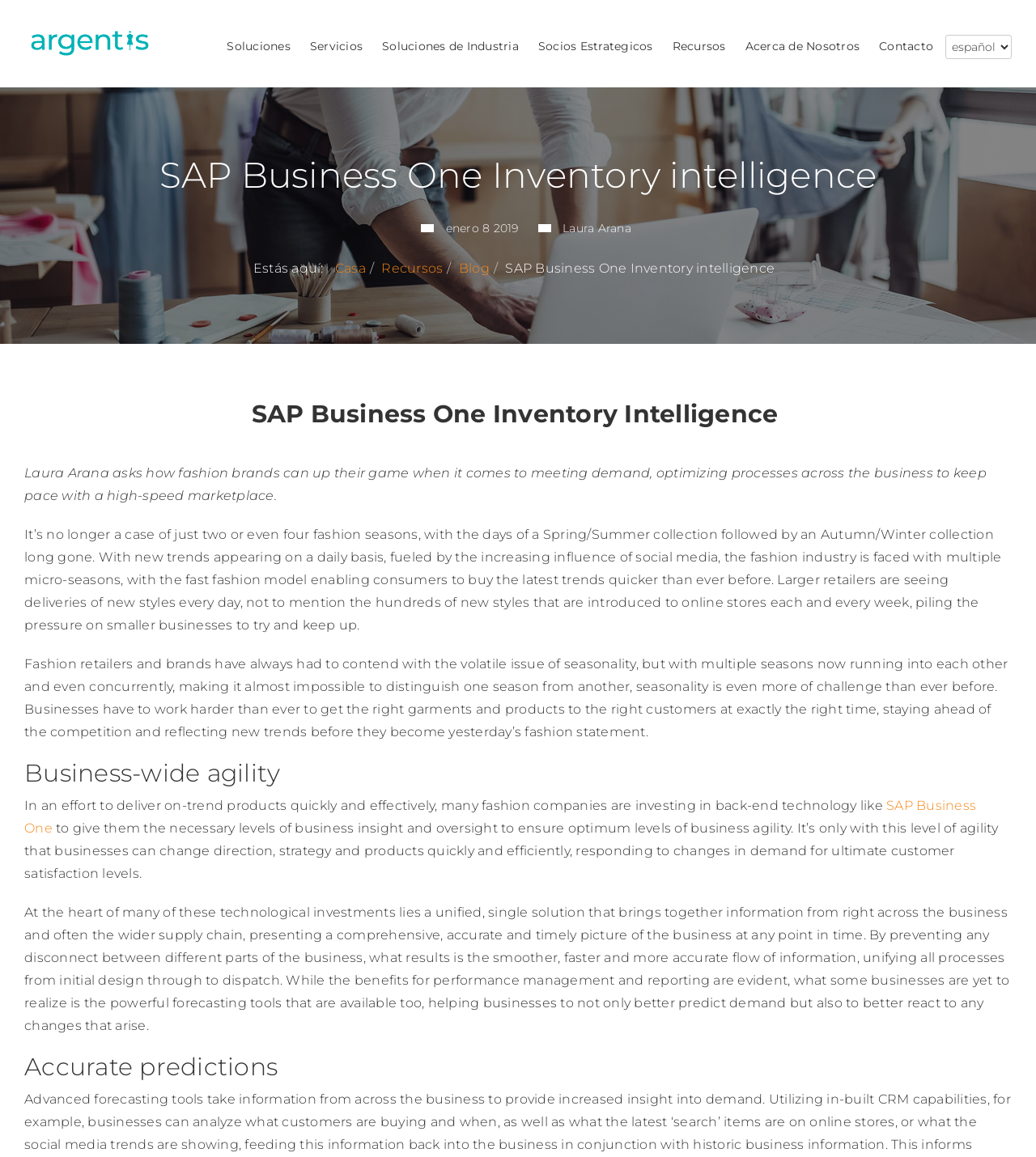Give a succinct answer to this question in a single word or phrase: 
What is the goal of fashion companies?

Ultimate customer satisfaction